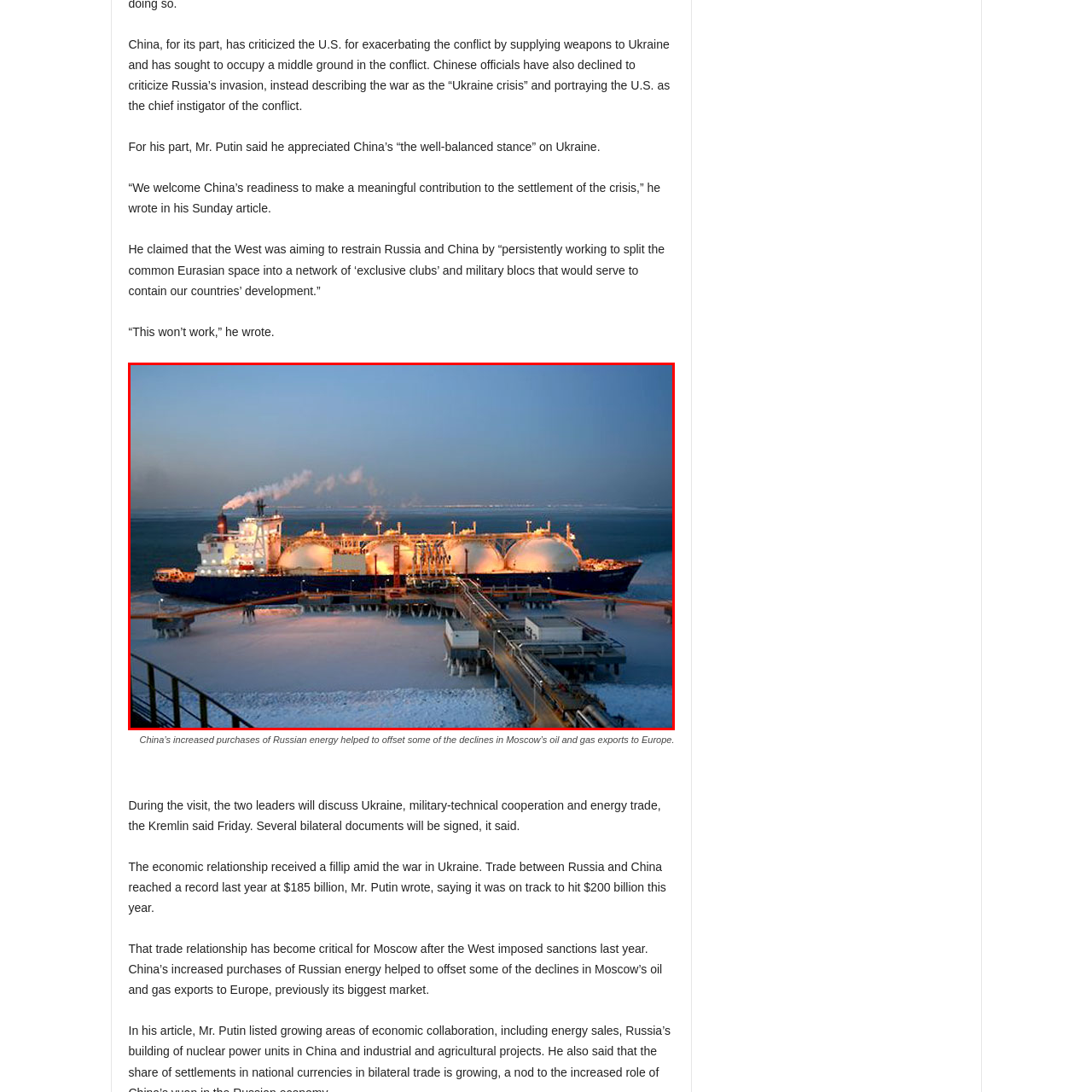What is the ship releasing into the air?
Look at the image section surrounded by the red bounding box and provide a concise answer in one word or phrase.

Vapor